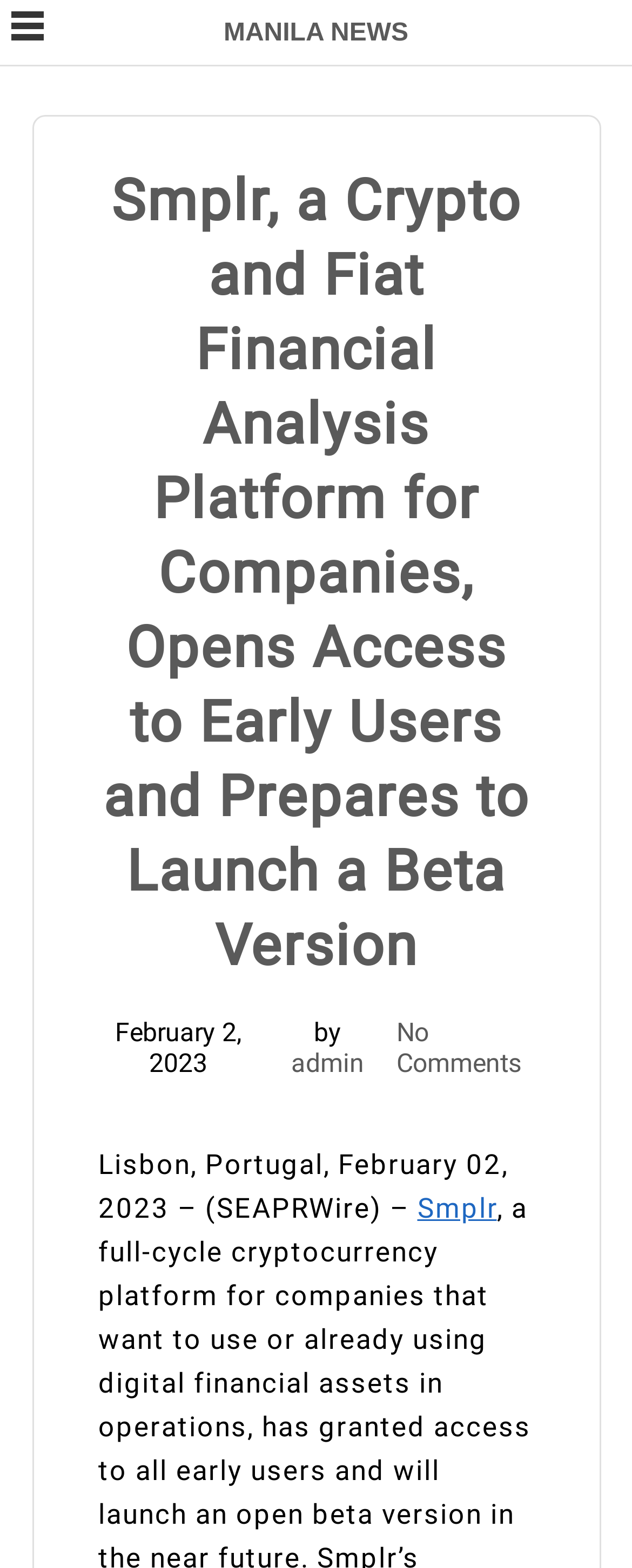What is the name of the company mentioned in the news article?
Please give a detailed and elaborate answer to the question.

I found the name of the company mentioned in the news article by looking at the link element that says 'Smplr' which is located in the middle of the article.